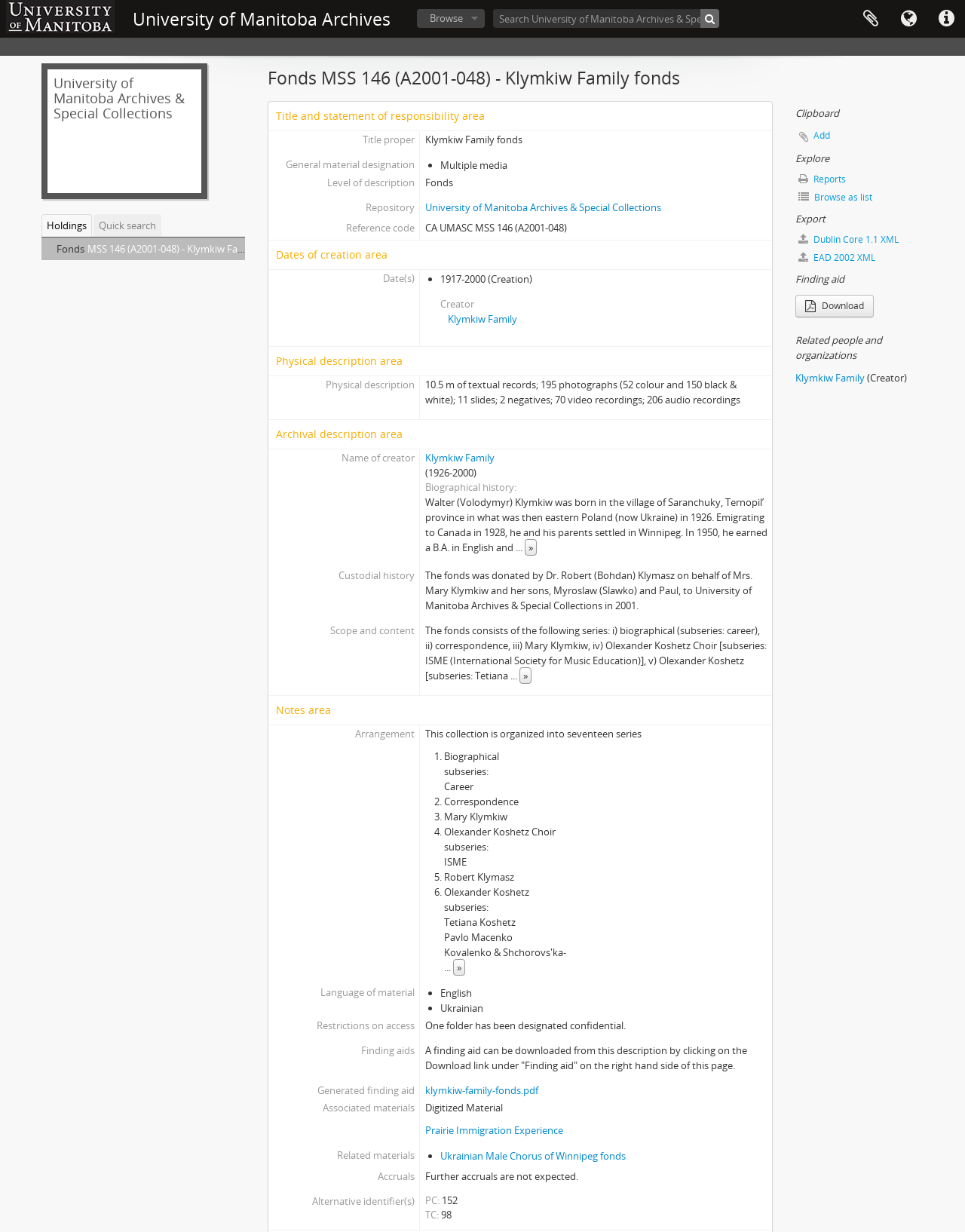Answer the following query with a single word or phrase:
What is the name of the fonds?

Klymkiw Family fonds